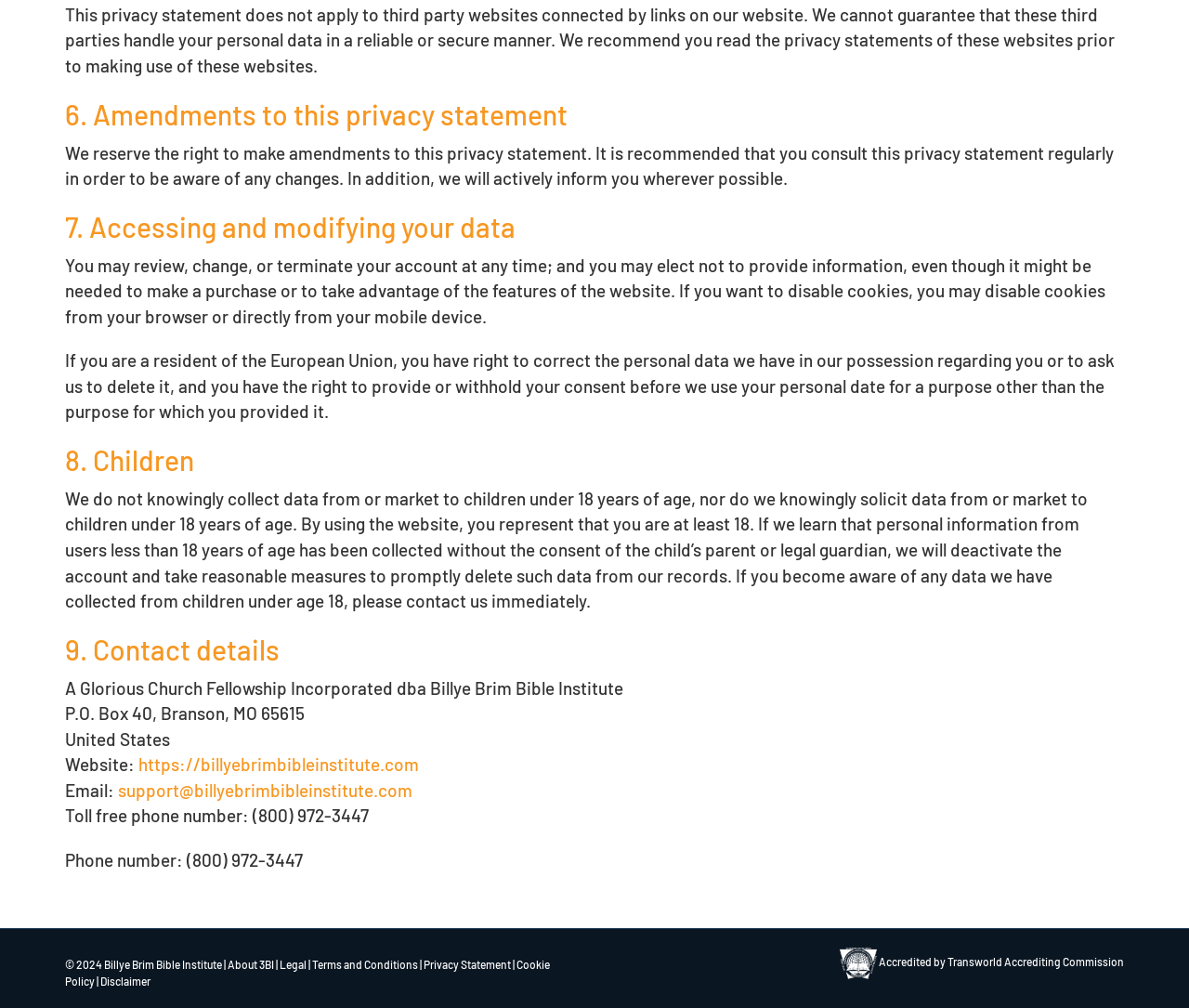Use a single word or phrase to answer the following:
What are the rights of European Union residents?

Right to correct or delete personal data